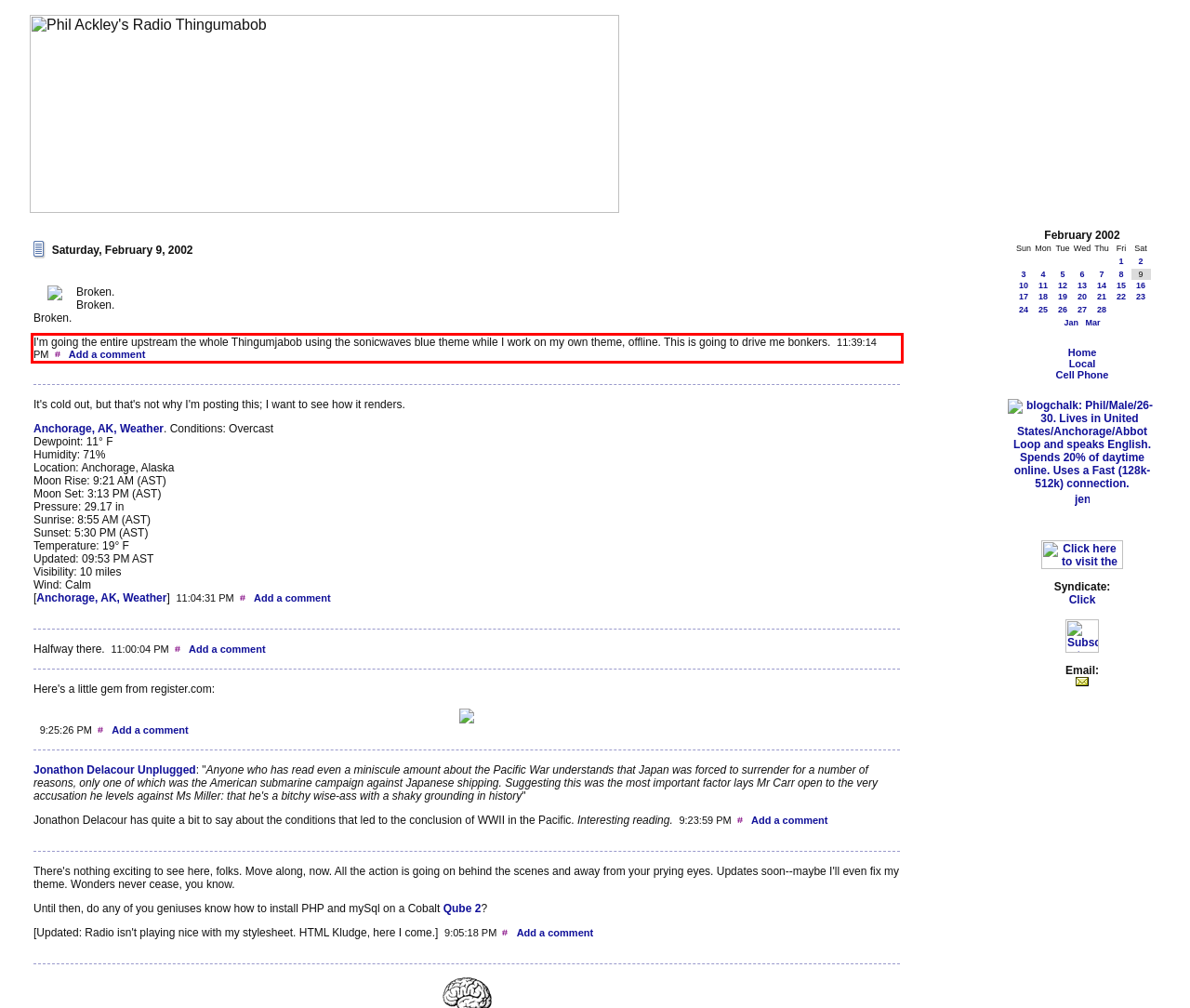Given a screenshot of a webpage, identify the red bounding box and perform OCR to recognize the text within that box.

I'm going the entire upstream the whole Thingumjabob using the sonicwaves blue theme while I work on my own theme, offline. This is going to drive me bonkers. 11:39:14 PM Add a comment